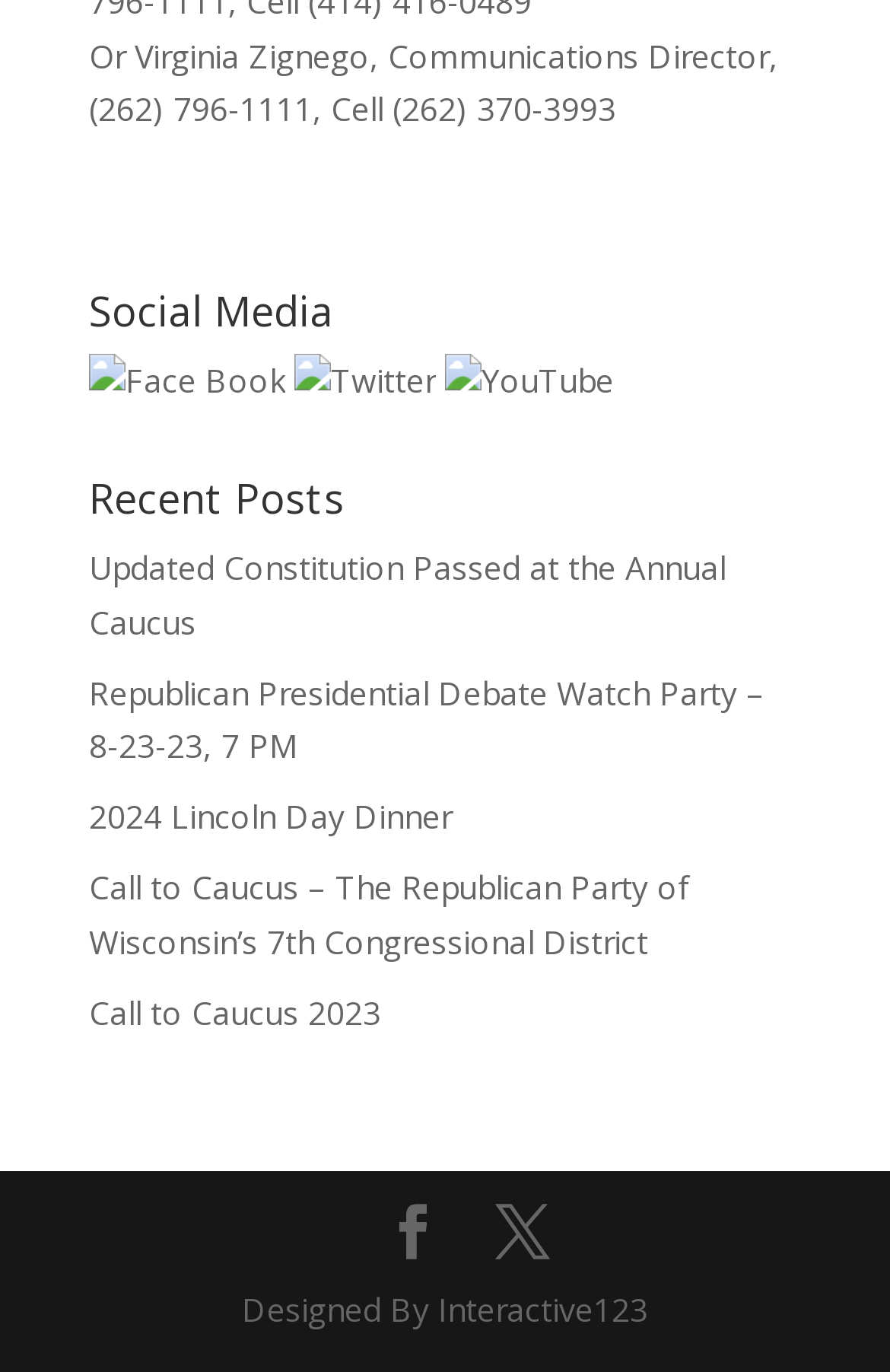Identify the bounding box coordinates for the element you need to click to achieve the following task: "Sort by issue date". The coordinates must be four float values ranging from 0 to 1, formatted as [left, top, right, bottom].

None